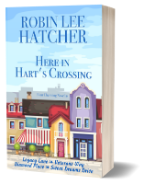Answer the question using only one word or a concise phrase: What is the name of the series this book belongs to?

Secrets of the Blue Hill Novels